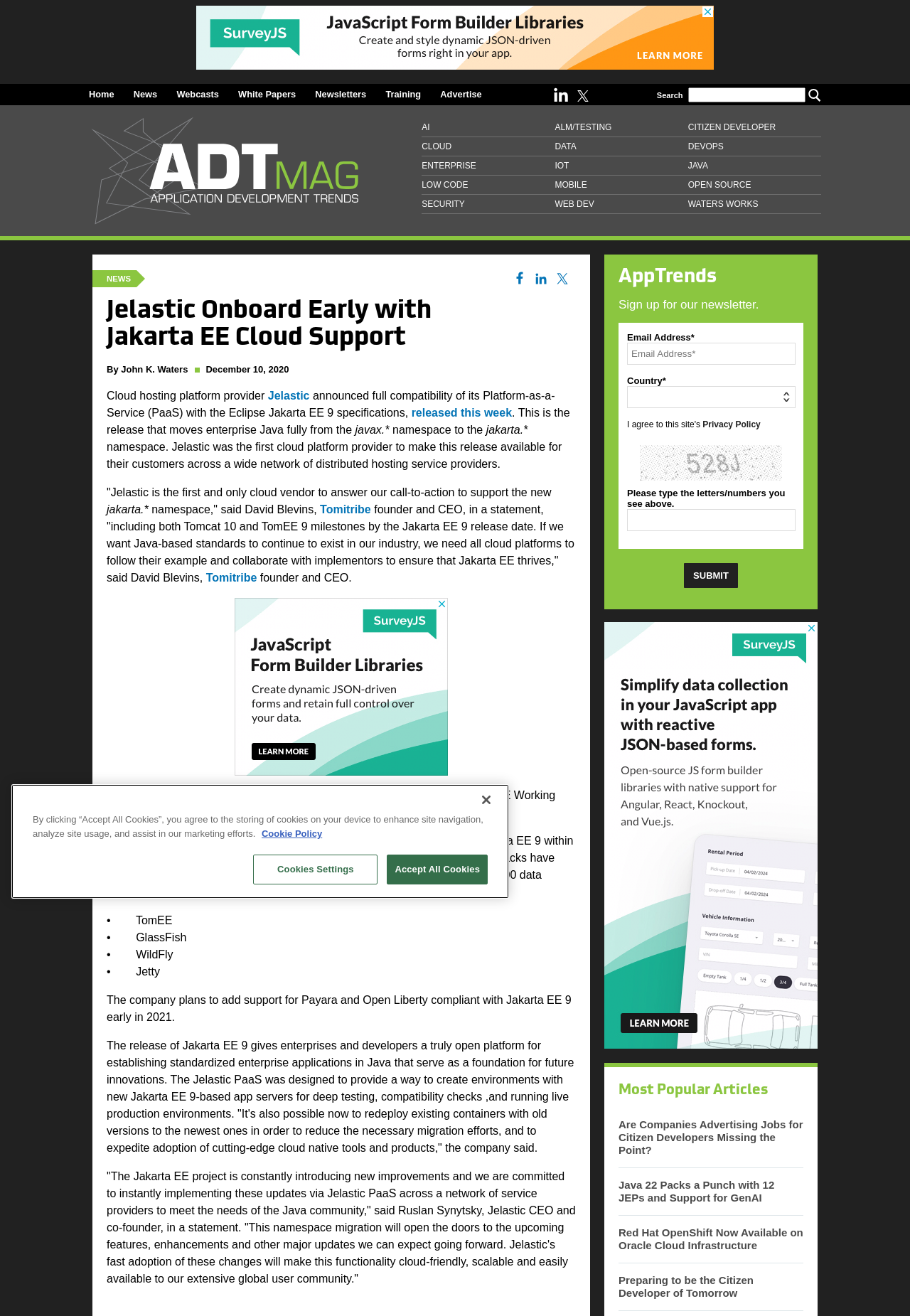Please locate the UI element described by "Java" and provide its bounding box coordinates.

[0.756, 0.119, 0.902, 0.133]